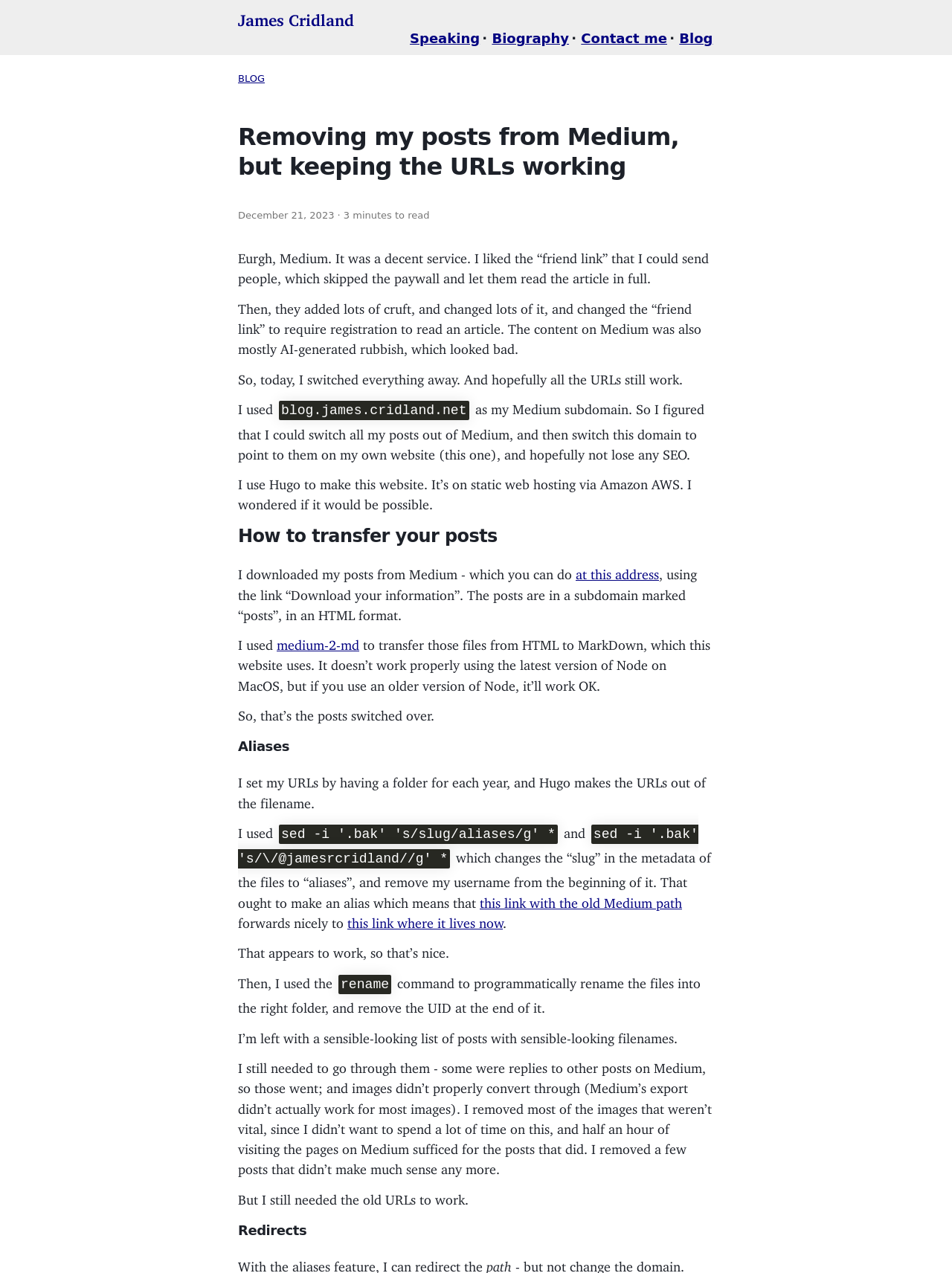Determine the bounding box coordinates for the region that must be clicked to execute the following instruction: "Visit the 'Blog' page".

[0.713, 0.024, 0.749, 0.036]